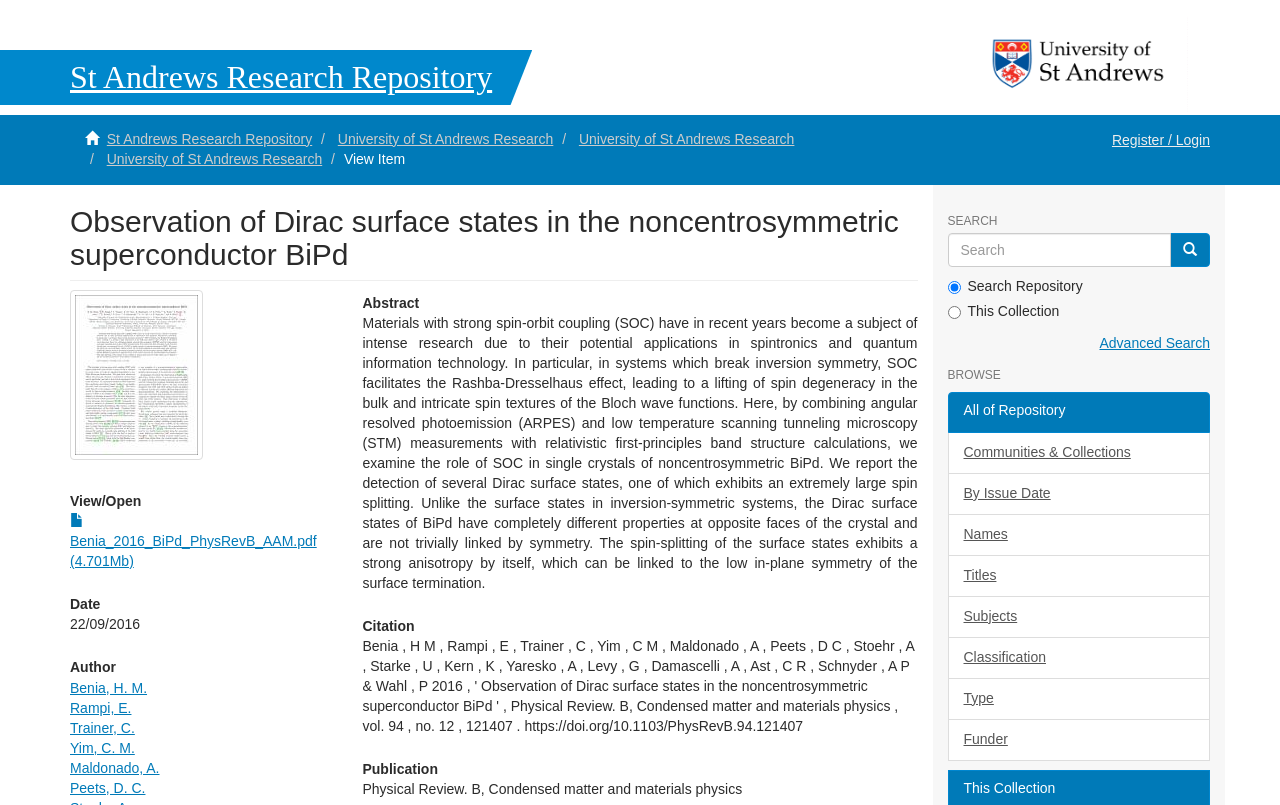What is the file format of the downloadable paper?
Answer the question with a single word or phrase derived from the image.

PDF